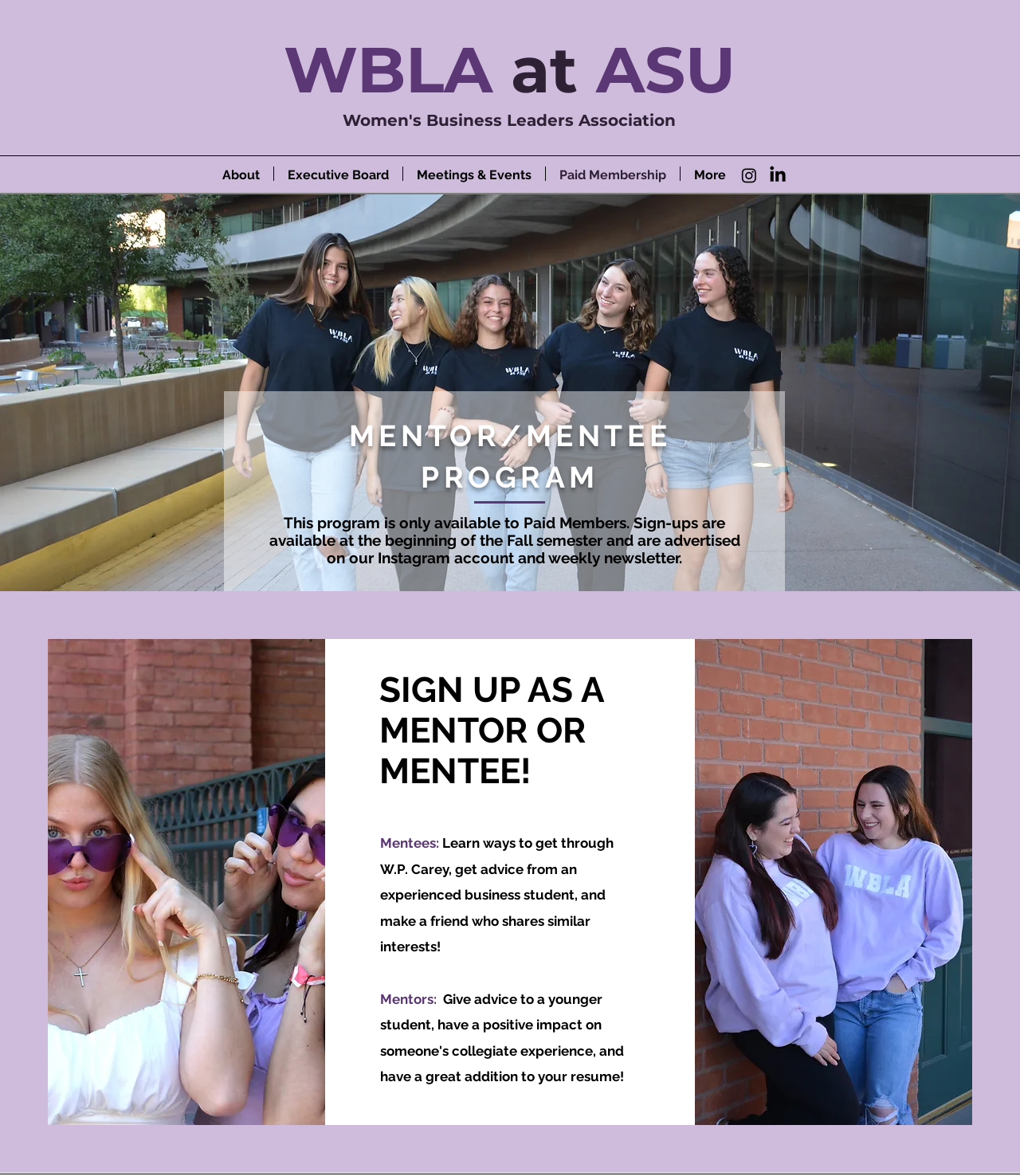Please mark the bounding box coordinates of the area that should be clicked to carry out the instruction: "Learn more about the Mentor/Mentee program".

[0.271, 0.352, 0.729, 0.423]